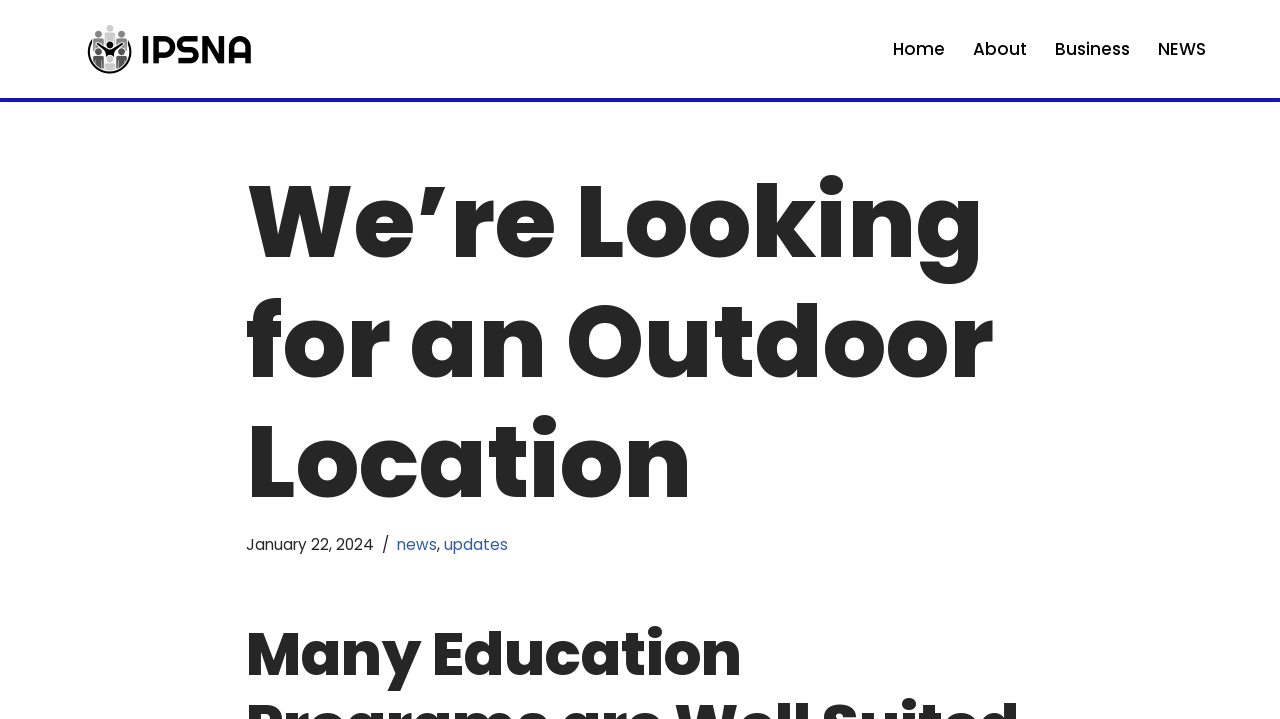Please locate the bounding box coordinates of the element that needs to be clicked to achieve the following instruction: "Skip to content". The coordinates should be four float numbers between 0 and 1, i.e., [left, top, right, bottom].

[0.0, 0.045, 0.023, 0.072]